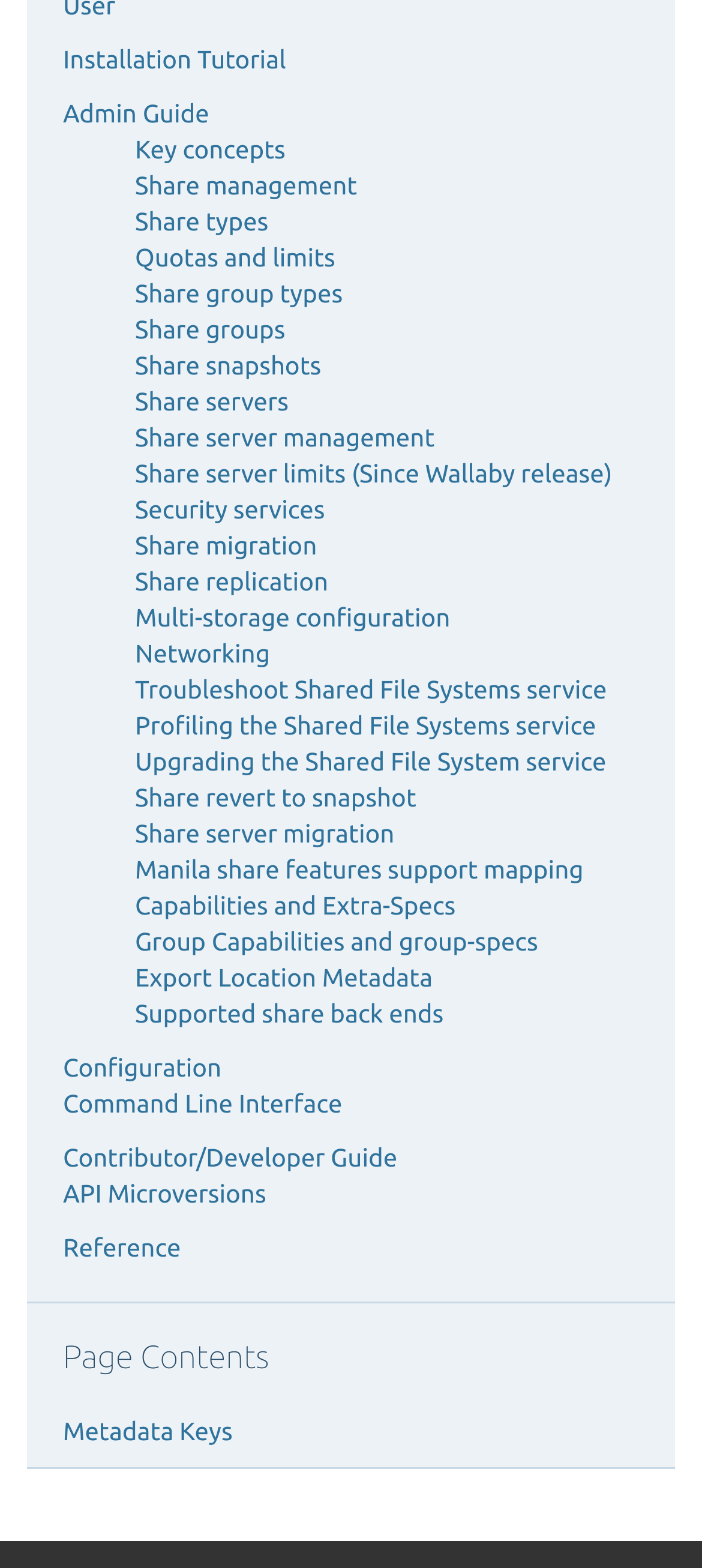Given the element description Share servers, specify the bounding box coordinates of the corresponding UI element in the format (top-left x, top-left y, bottom-right x, bottom-right y). All values must be between 0 and 1.

[0.192, 0.247, 0.411, 0.265]